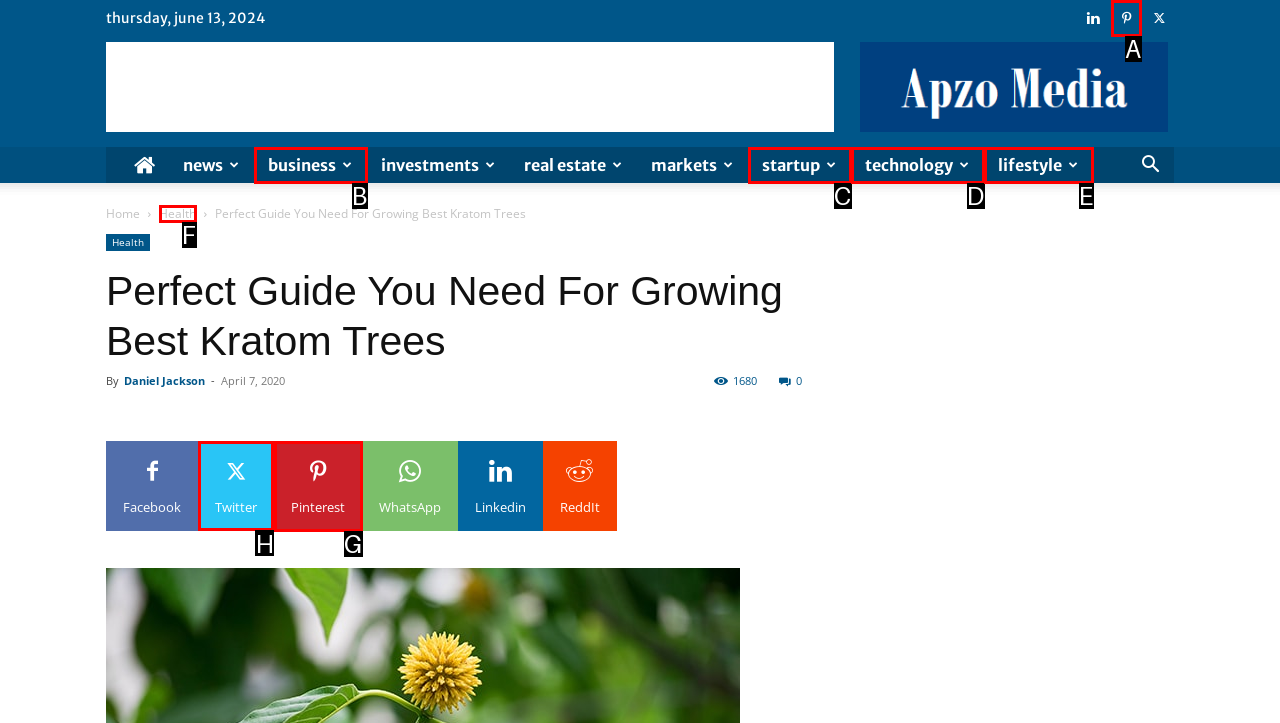For the instruction: Share on Twitter, determine the appropriate UI element to click from the given options. Respond with the letter corresponding to the correct choice.

H